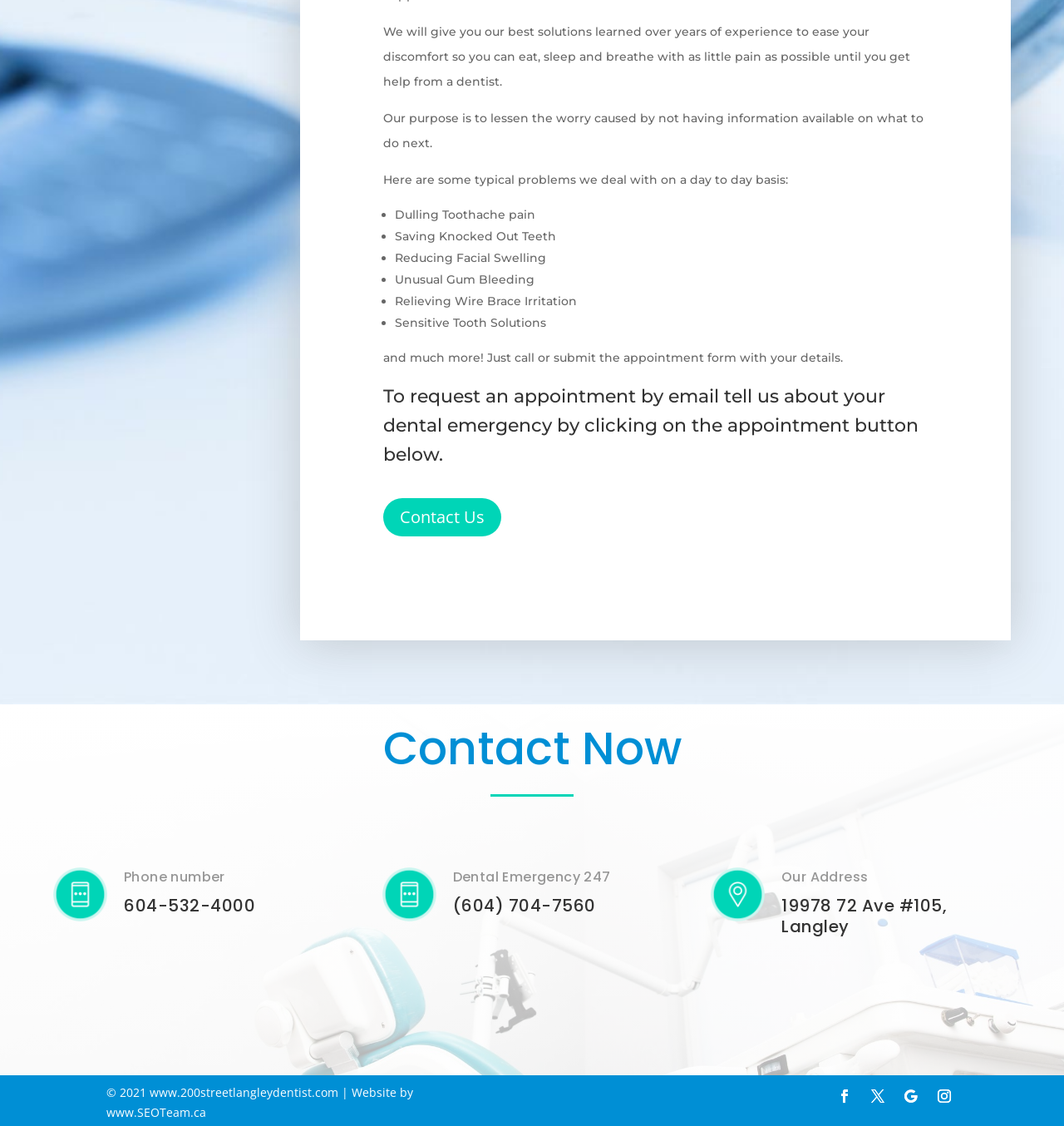What is the purpose of this website?
Refer to the screenshot and respond with a concise word or phrase.

To ease dental discomfort